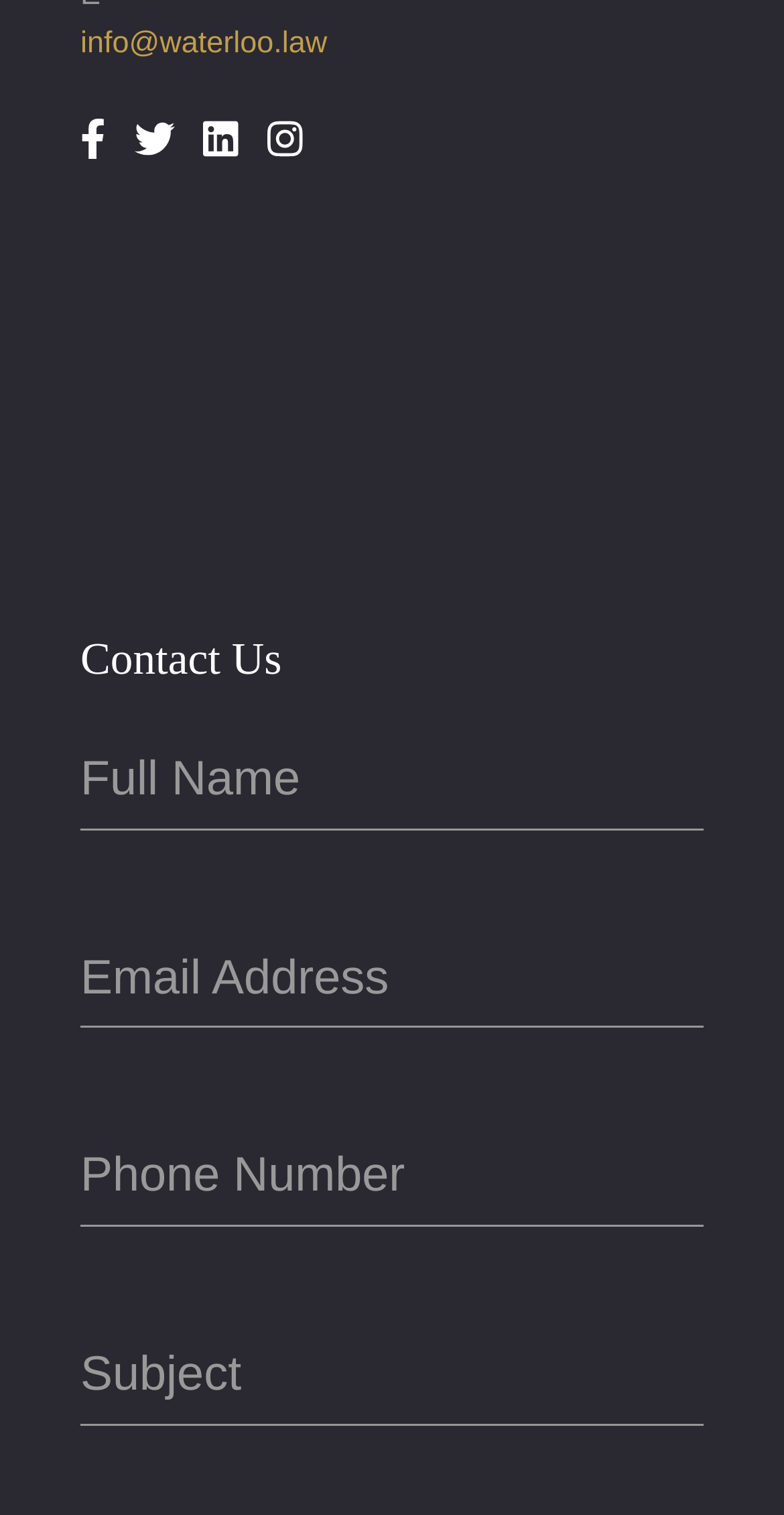Determine the bounding box coordinates of the clickable region to carry out the instruction: "Enter your name".

[0.103, 0.483, 0.897, 0.548]